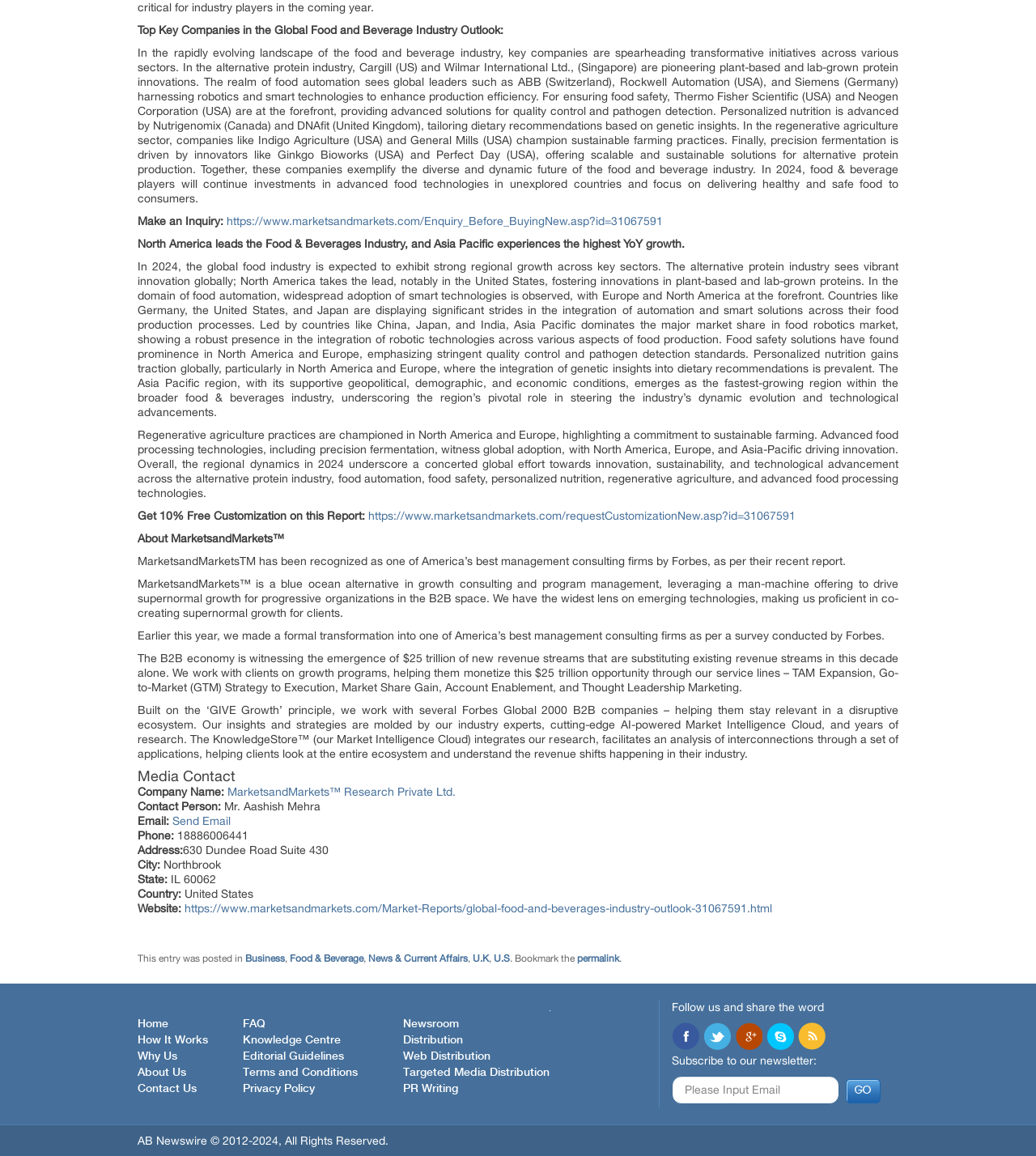Please identify the bounding box coordinates of the area that needs to be clicked to fulfill the following instruction: "Make an inquiry."

[0.219, 0.186, 0.64, 0.197]